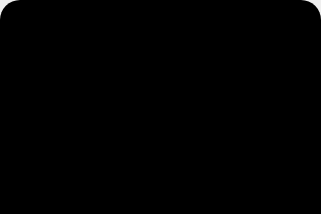Refer to the screenshot and answer the following question in detail:
What is the broader narrative of the image?

The caption states that the visual content is linked to a broader narrative about the effective use of materials, particularly in garden designs, suggesting a harmonious blend of functionality and beauty.